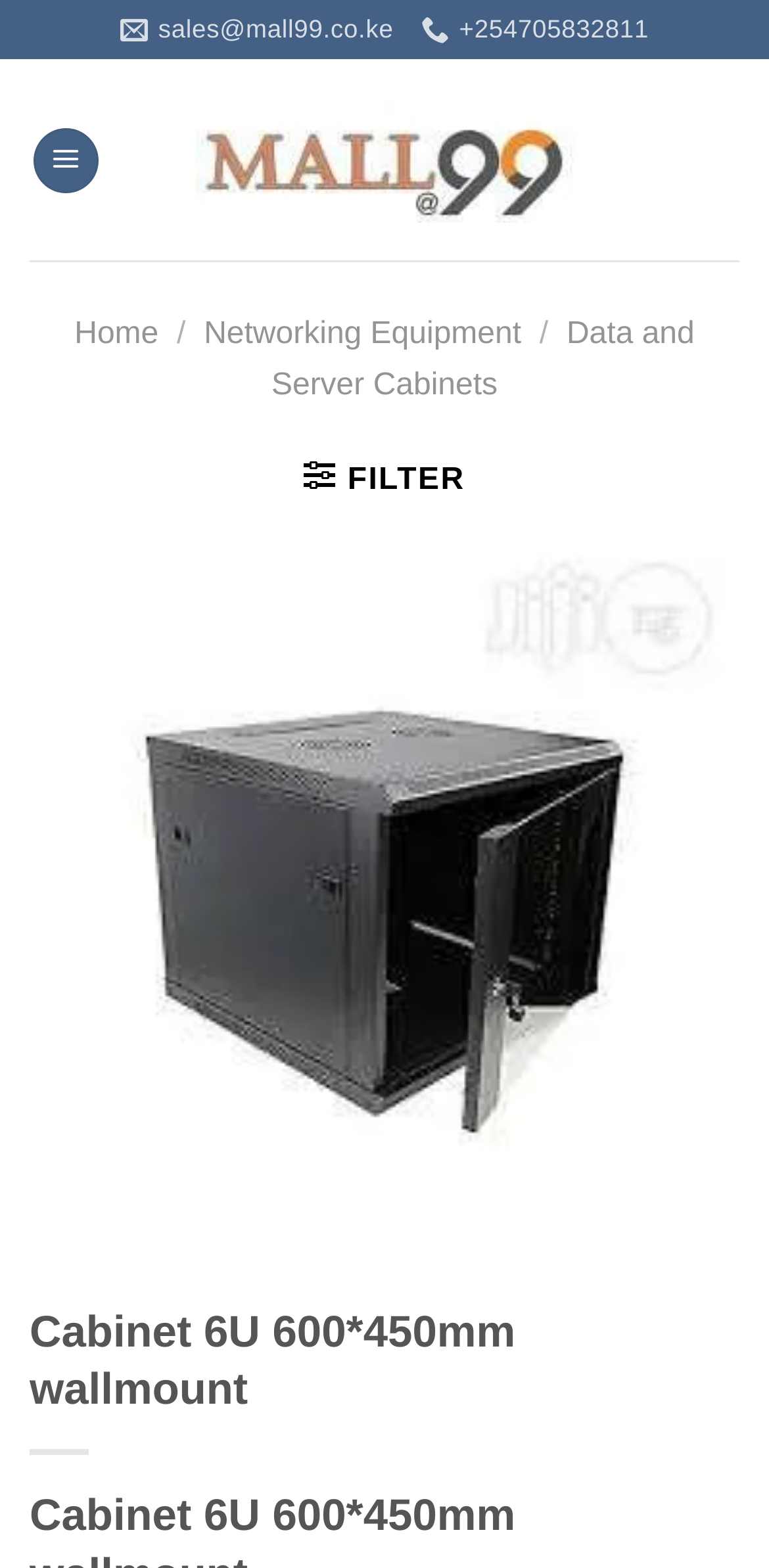Identify and generate the primary title of the webpage.

Cabinet 6U 600*450mm wallmount